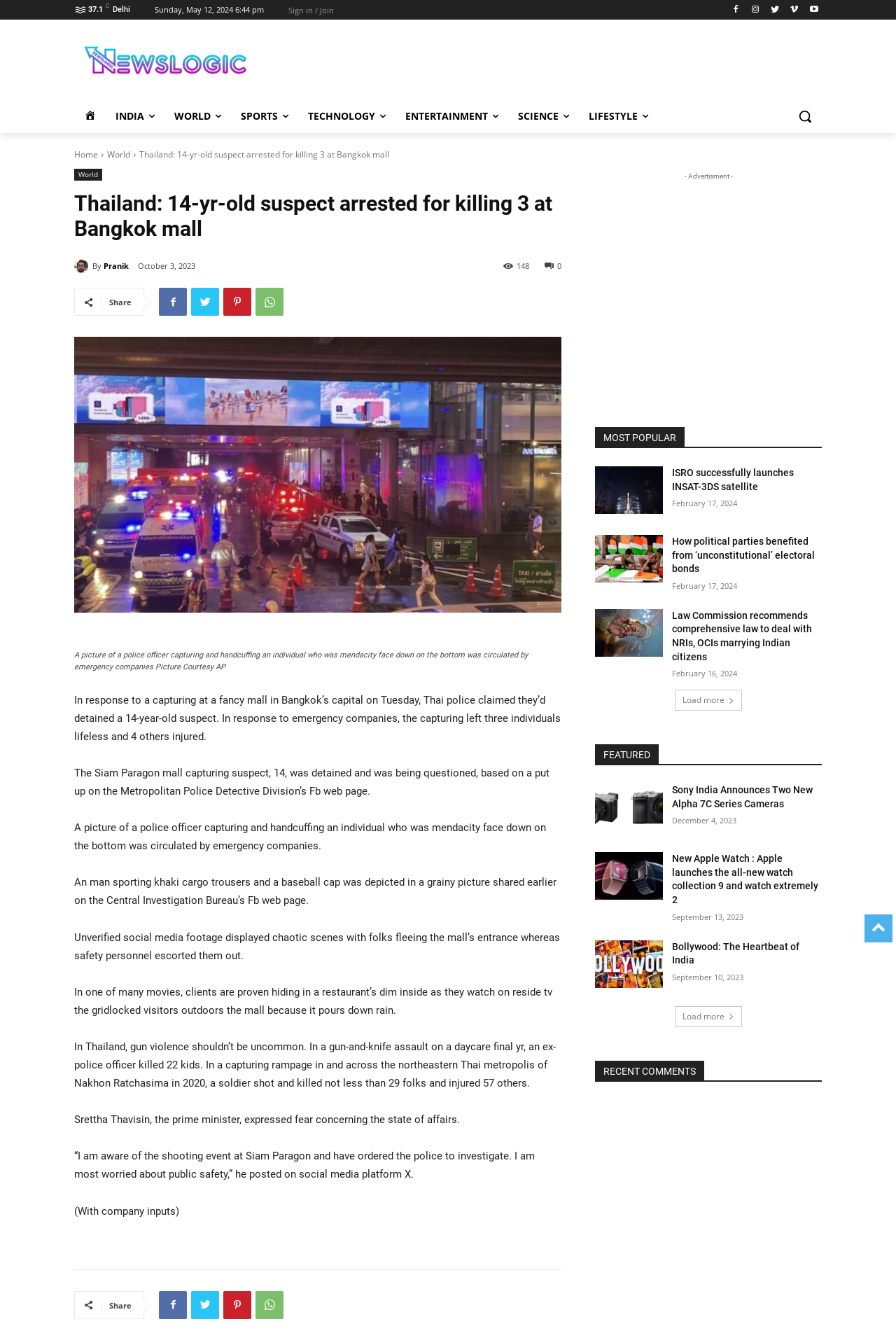Given the content of the image, can you provide a detailed answer to the question?
What is the name of the mall where the shooting took place?

I found the answer by reading the article on the webpage, which mentions that the shooting took place at the Siam Paragon mall in Bangkok.